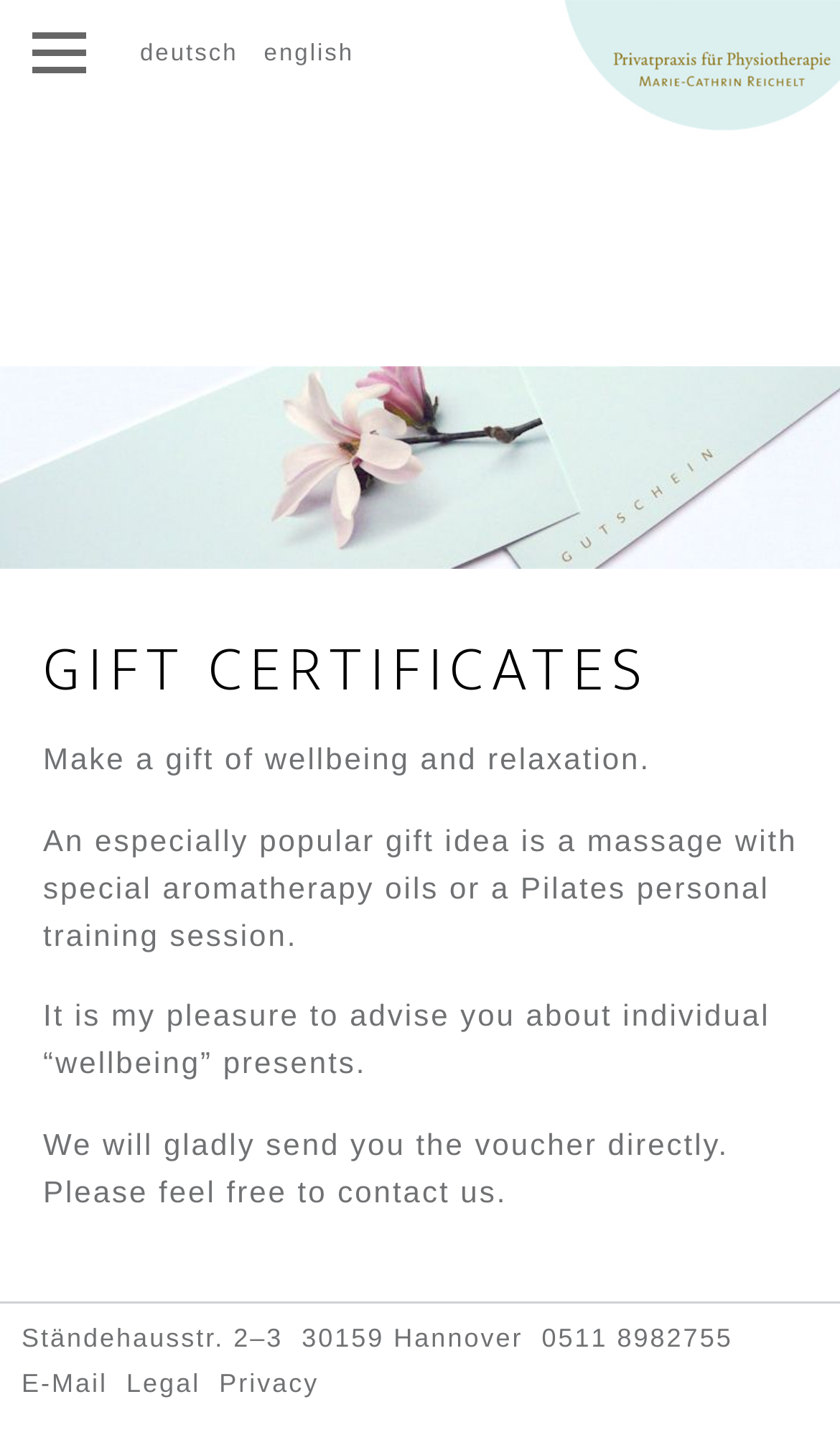Determine the bounding box for the UI element that matches this description: "parent_node: deutsch".

[0.038, 0.015, 0.103, 0.059]